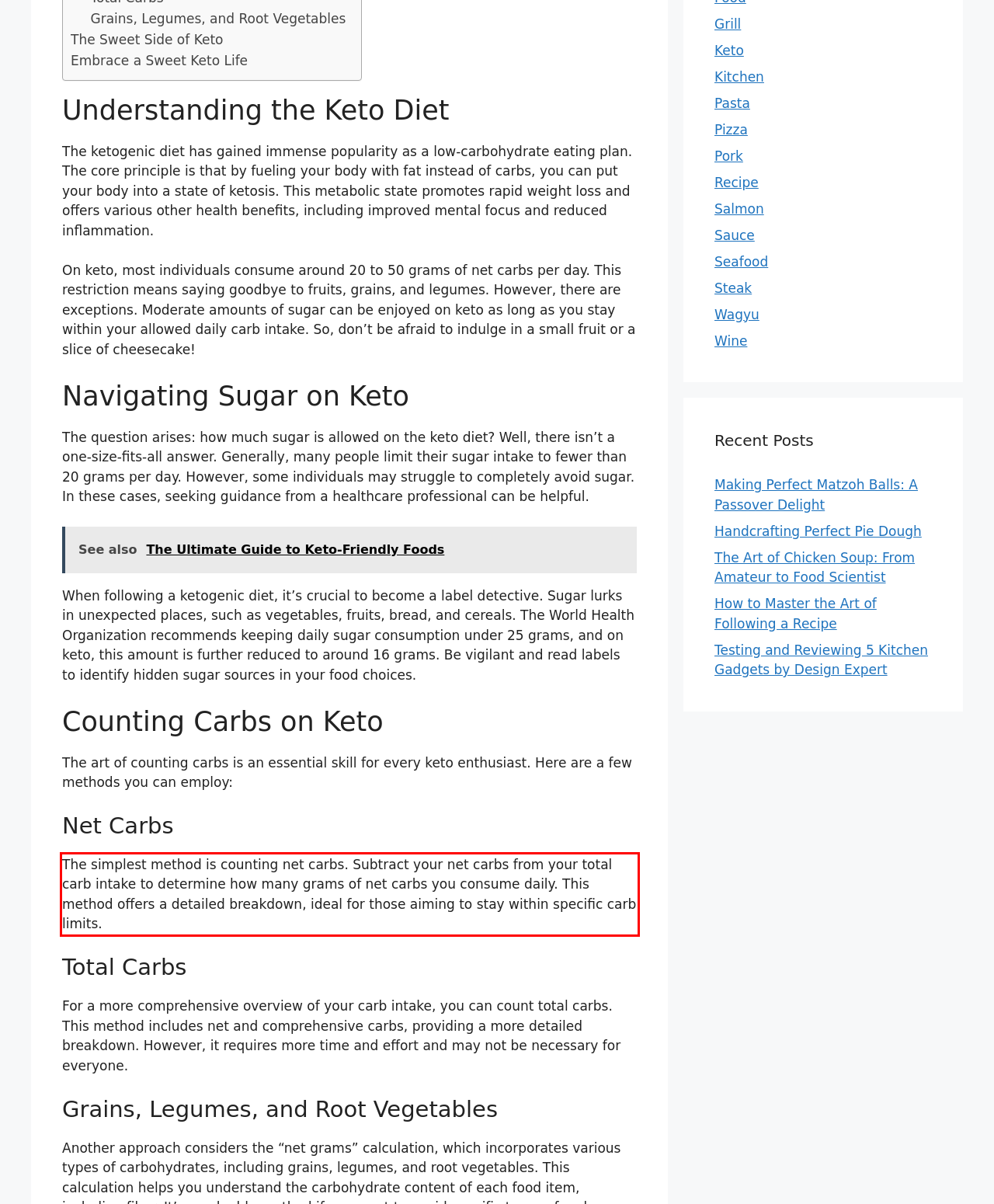You are given a screenshot of a webpage with a UI element highlighted by a red bounding box. Please perform OCR on the text content within this red bounding box.

The simplest method is counting net carbs. Subtract your net carbs from your total carb intake to determine how many grams of net carbs you consume daily. This method offers a detailed breakdown, ideal for those aiming to stay within specific carb limits.